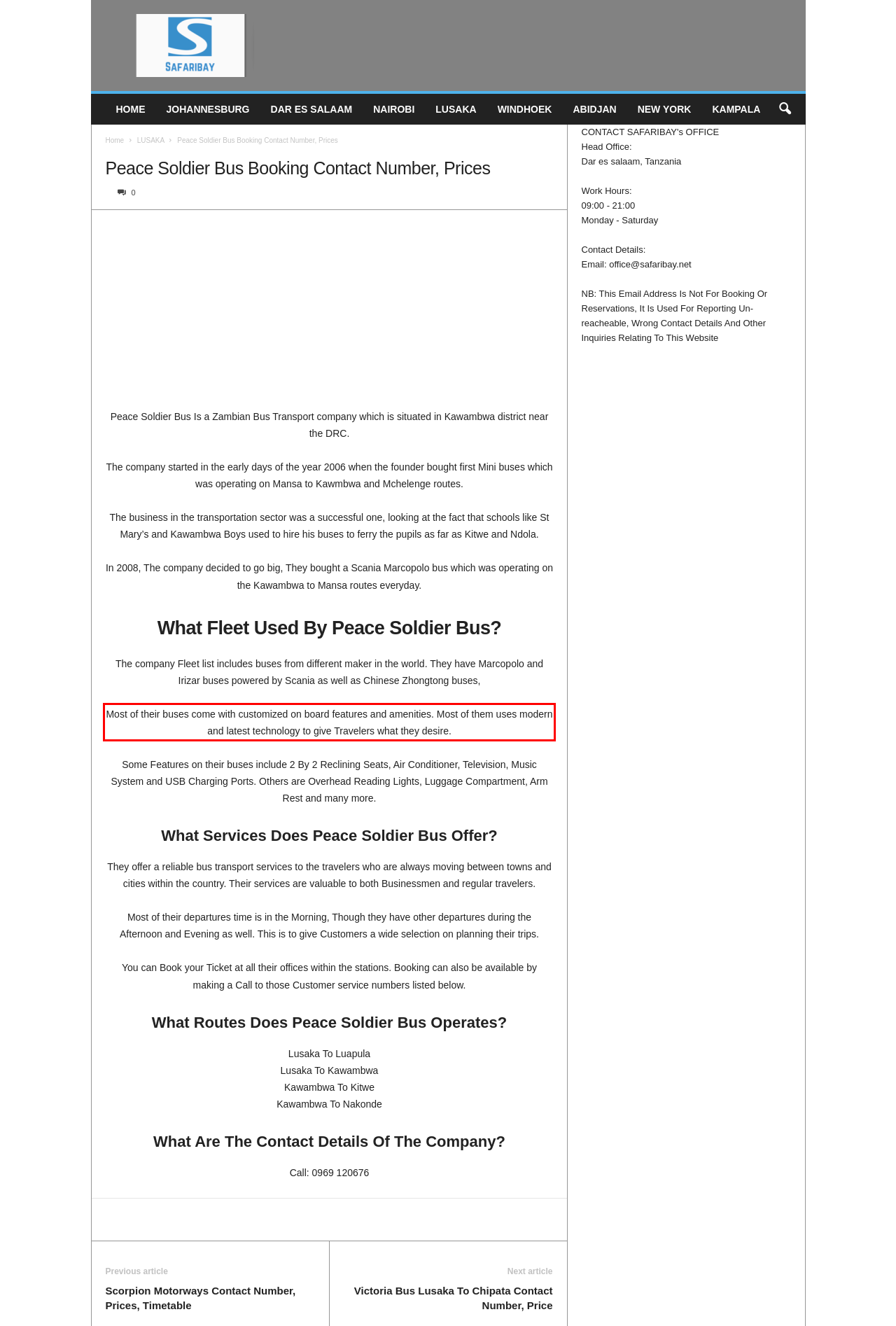Look at the screenshot of the webpage, locate the red rectangle bounding box, and generate the text content that it contains.

Most of their buses come with customized on board features and amenities. Most of them uses modern and latest technology to give Travelers what they desire.